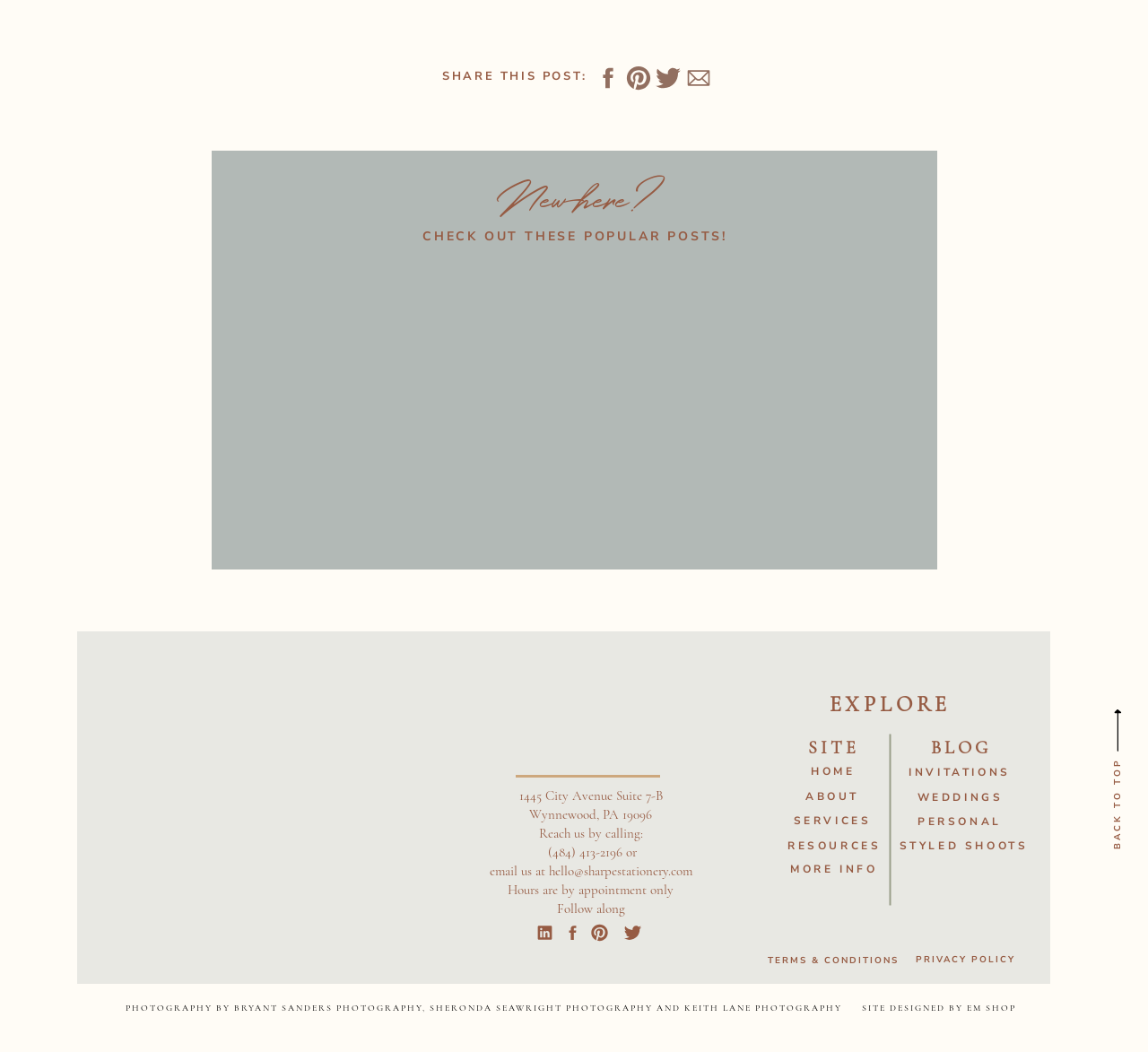Predict the bounding box coordinates of the area that should be clicked to accomplish the following instruction: "View popular posts". The bounding box coordinates should consist of four float numbers between 0 and 1, i.e., [left, top, right, bottom].

[0.338, 0.216, 0.663, 0.239]